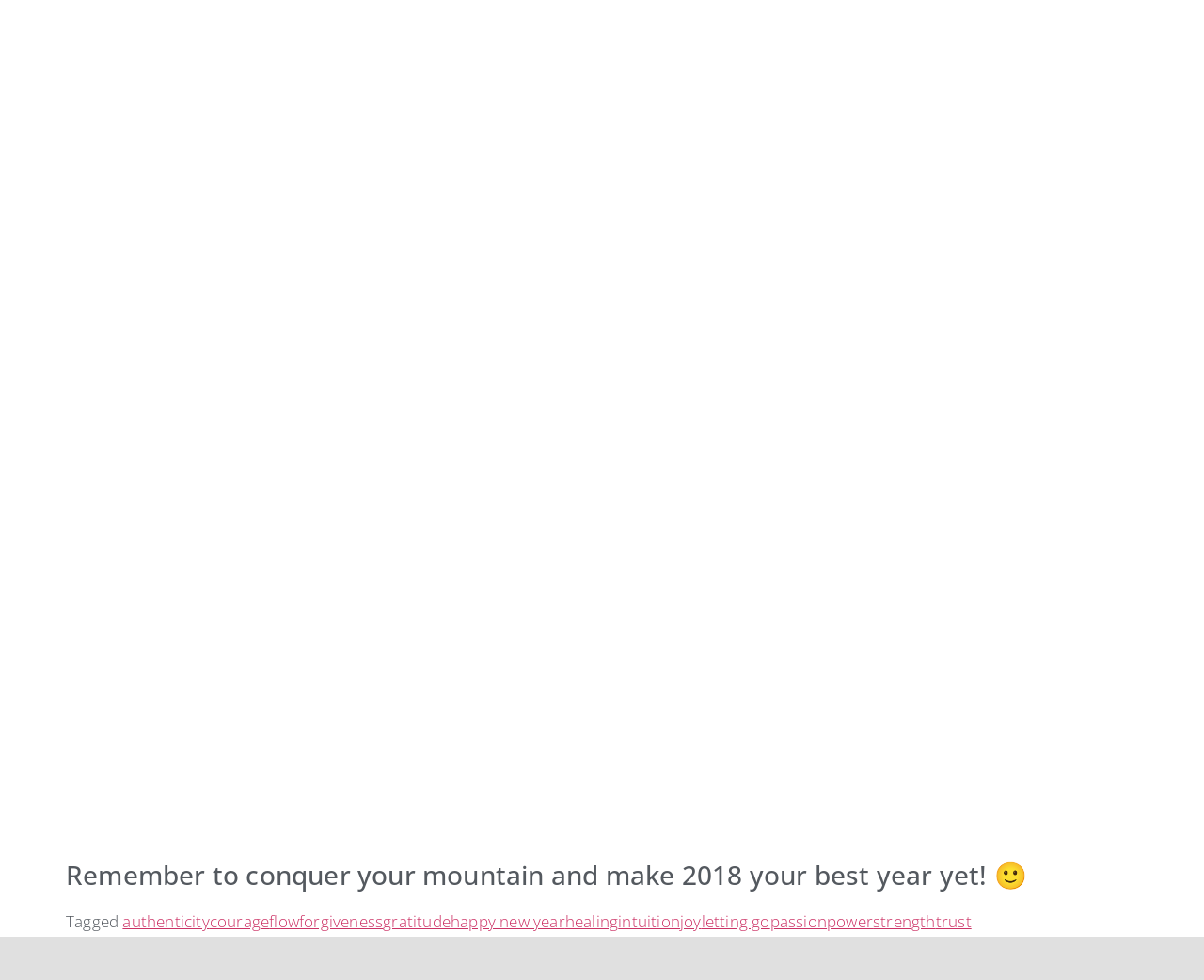Pinpoint the bounding box coordinates of the clickable area necessary to execute the following instruction: "Read about courage". The coordinates should be given as four float numbers between 0 and 1, namely [left, top, right, bottom].

[0.174, 0.929, 0.224, 0.951]